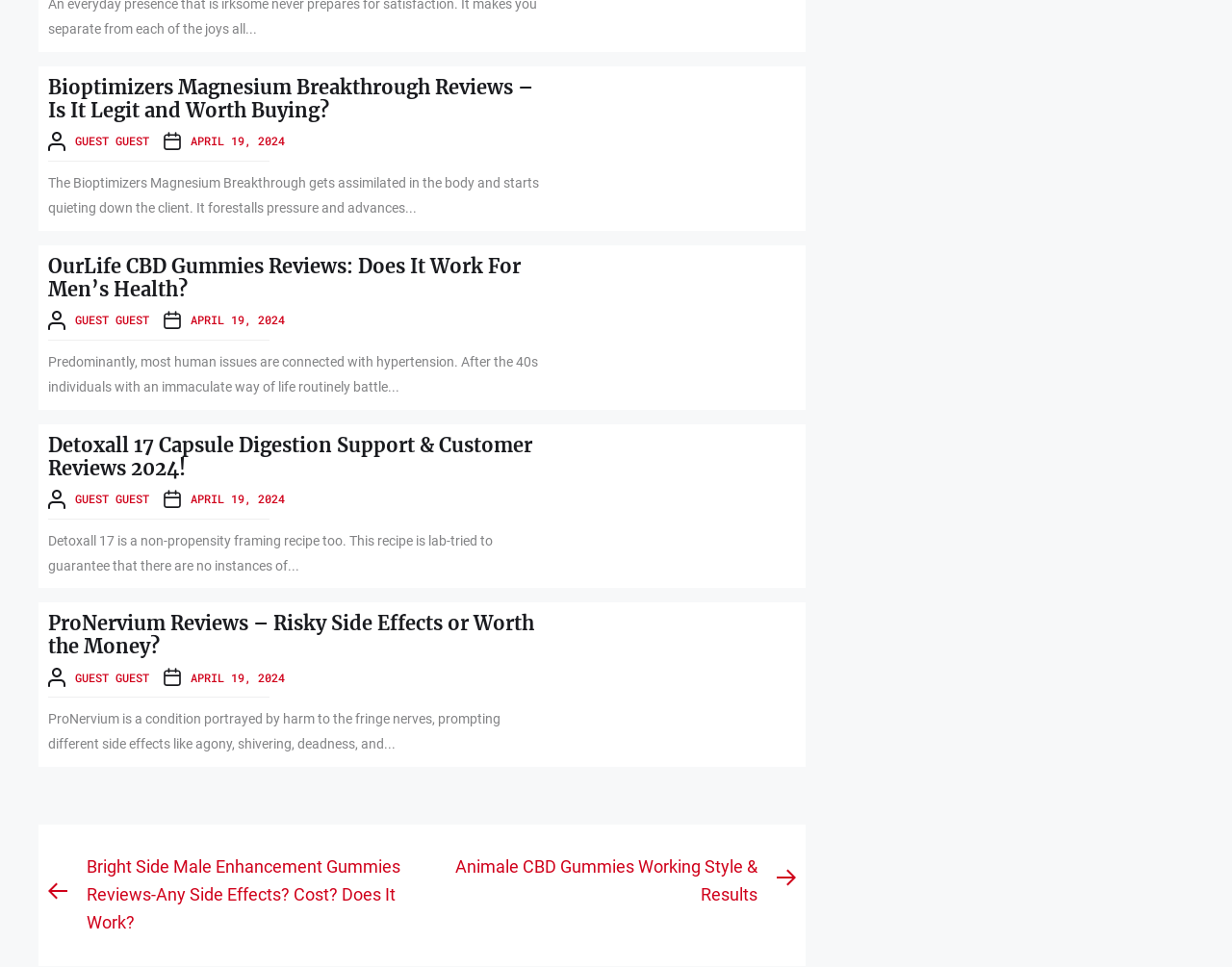Who is the author of the articles?
Provide a one-word or short-phrase answer based on the image.

GUEST